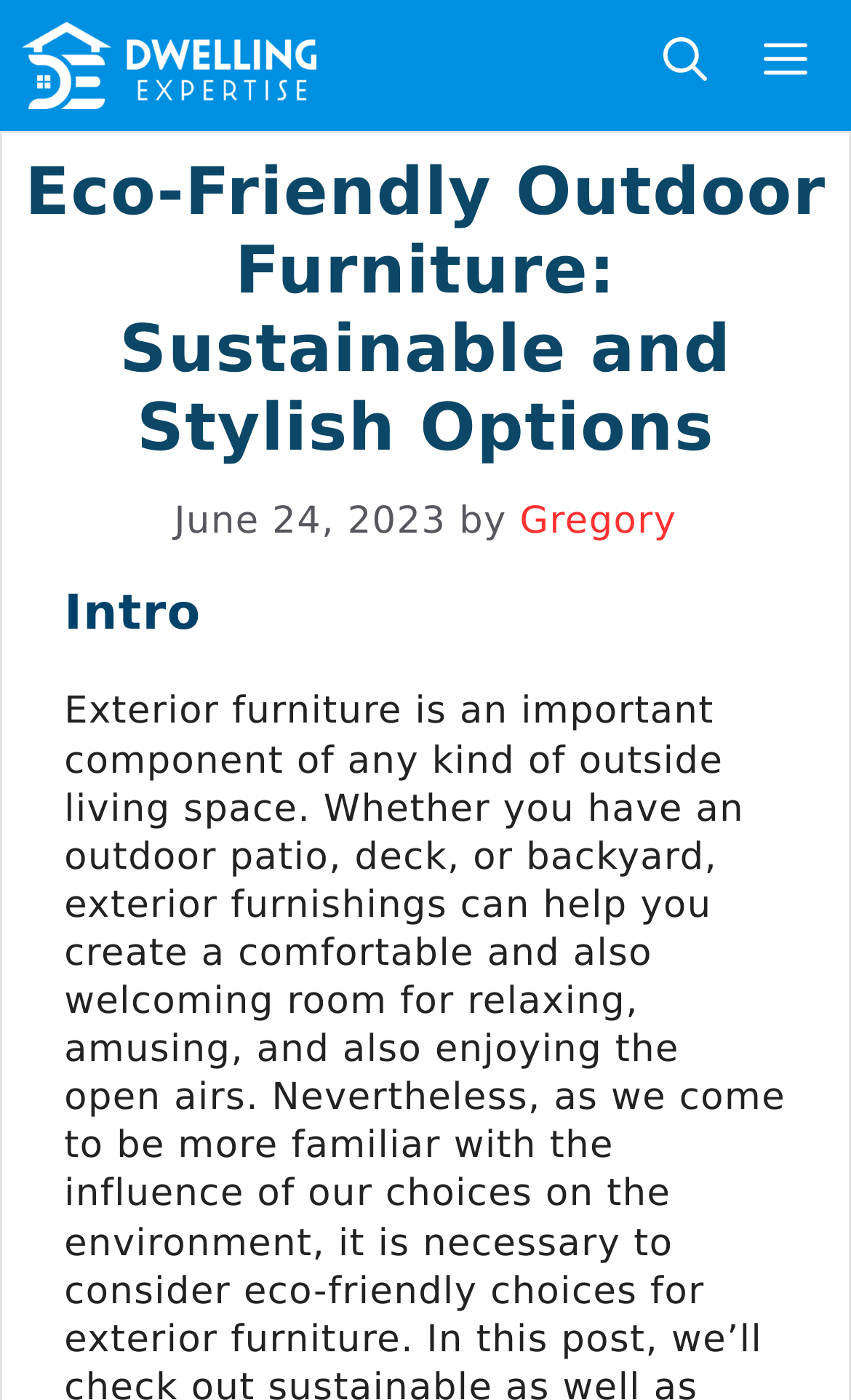Using the given element description, provide the bounding box coordinates (top-left x, top-left y, bottom-right x, bottom-right y) for the corresponding UI element in the screenshot: Menu

[0.864, 0.012, 1.0, 0.082]